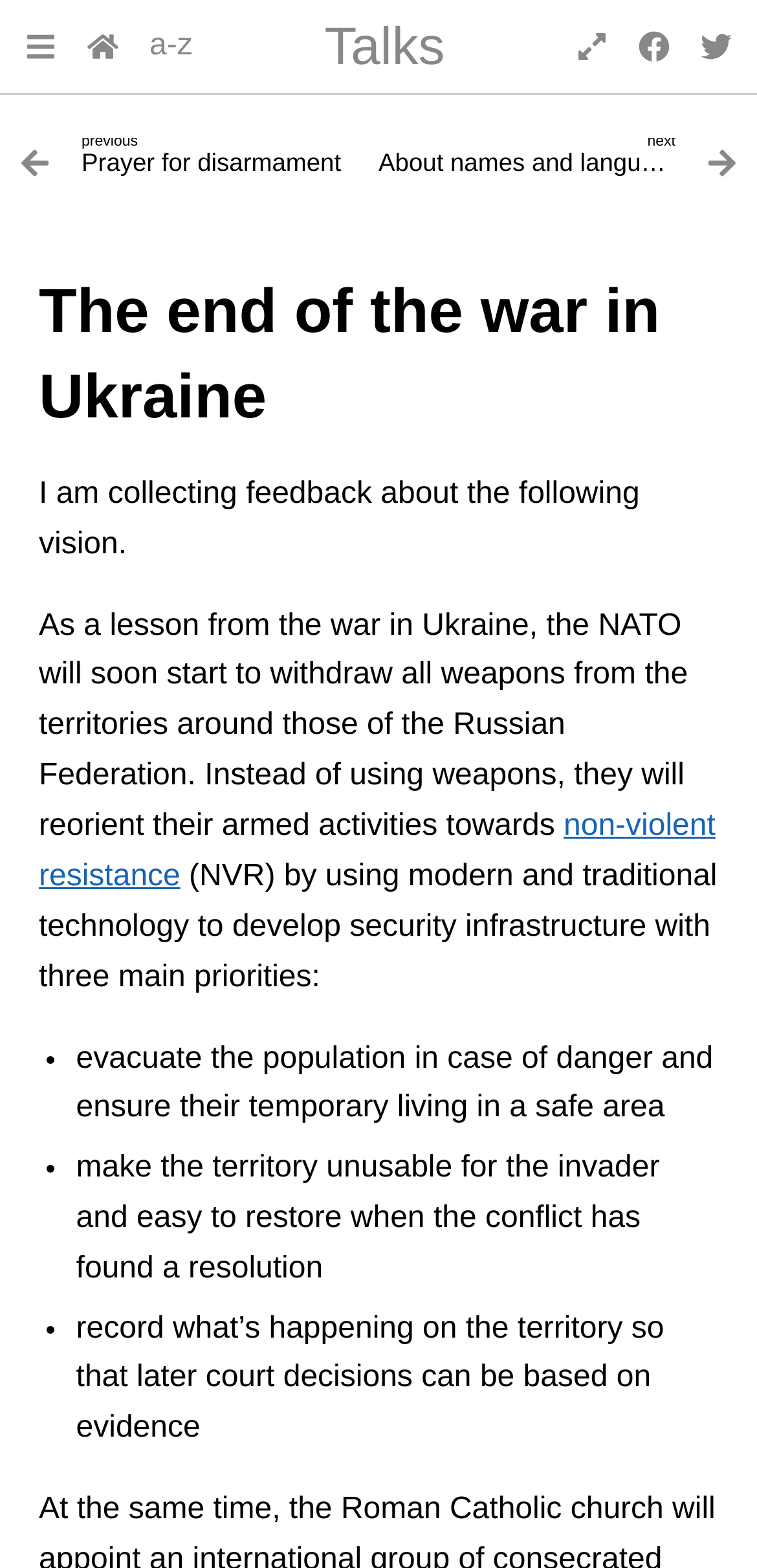Provide a thorough summary of the webpage.

The webpage is about the end of the war in Ukraine, with a focus on a vision for non-violent resistance. At the top left, there is a button to expand the sidebar, accompanied by a small image. Next to it, there are three links: "Human World", "a-z", and "Talks". 

On the top right, there are social media sharing links, including "Share on Facebook" and "Share on Twitter", each with a corresponding image. 

Below the top section, there are navigation links: "Previous topic" and "Next topic", each with an arrow image and a text description. The "Previous topic" link is on the left, and the "Next topic" link is on the right. 

The main content of the webpage starts with a heading "The end of the war in Ukraine". Below the heading, there is a paragraph of text describing a vision for the end of the war, followed by a link to "non-violent resistance". 

The text continues with a description of the three main priorities of non-violent resistance, marked with bullet points. The priorities are: evacuating the population in case of danger, making the territory unusable for the invader, and recording evidence for later court decisions.